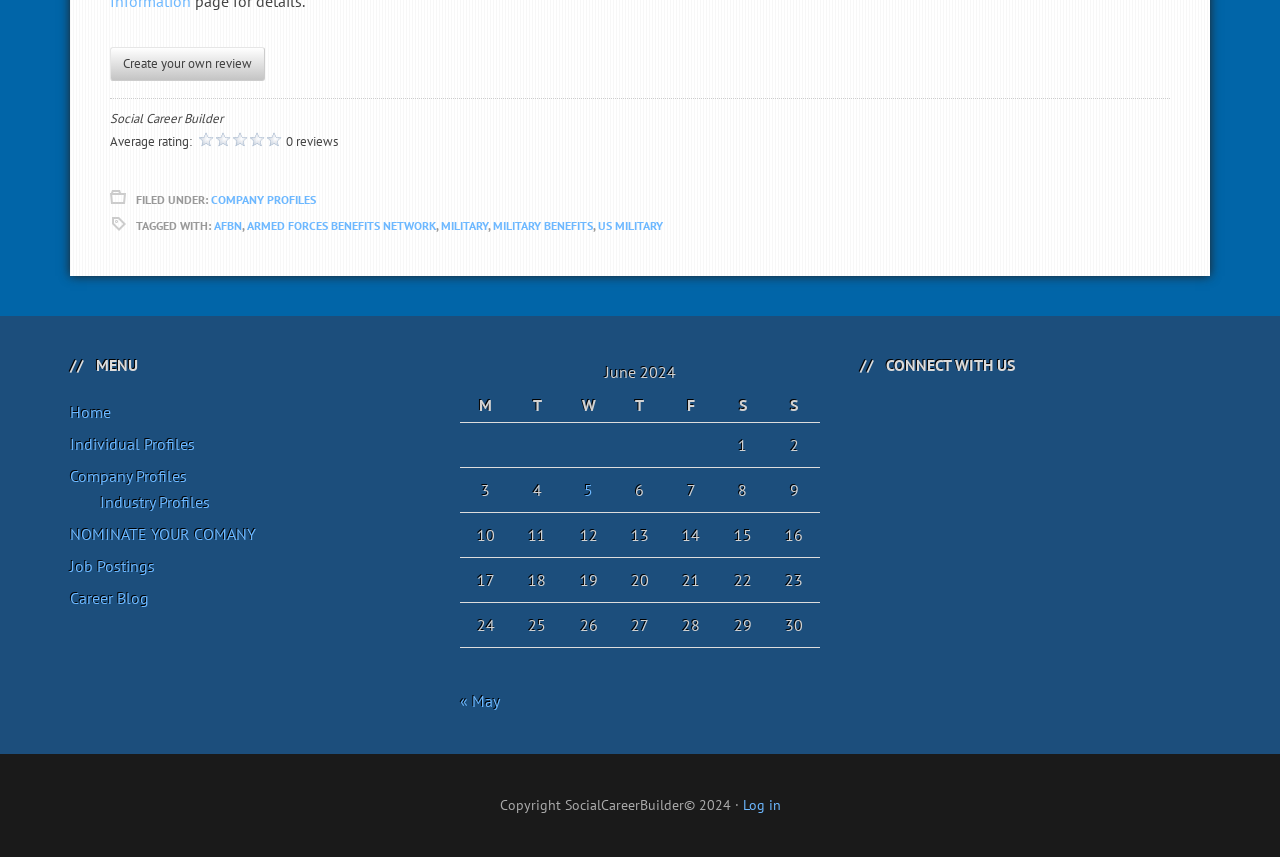Given the webpage screenshot, identify the bounding box of the UI element that matches this description: "military".

[0.345, 0.255, 0.381, 0.272]